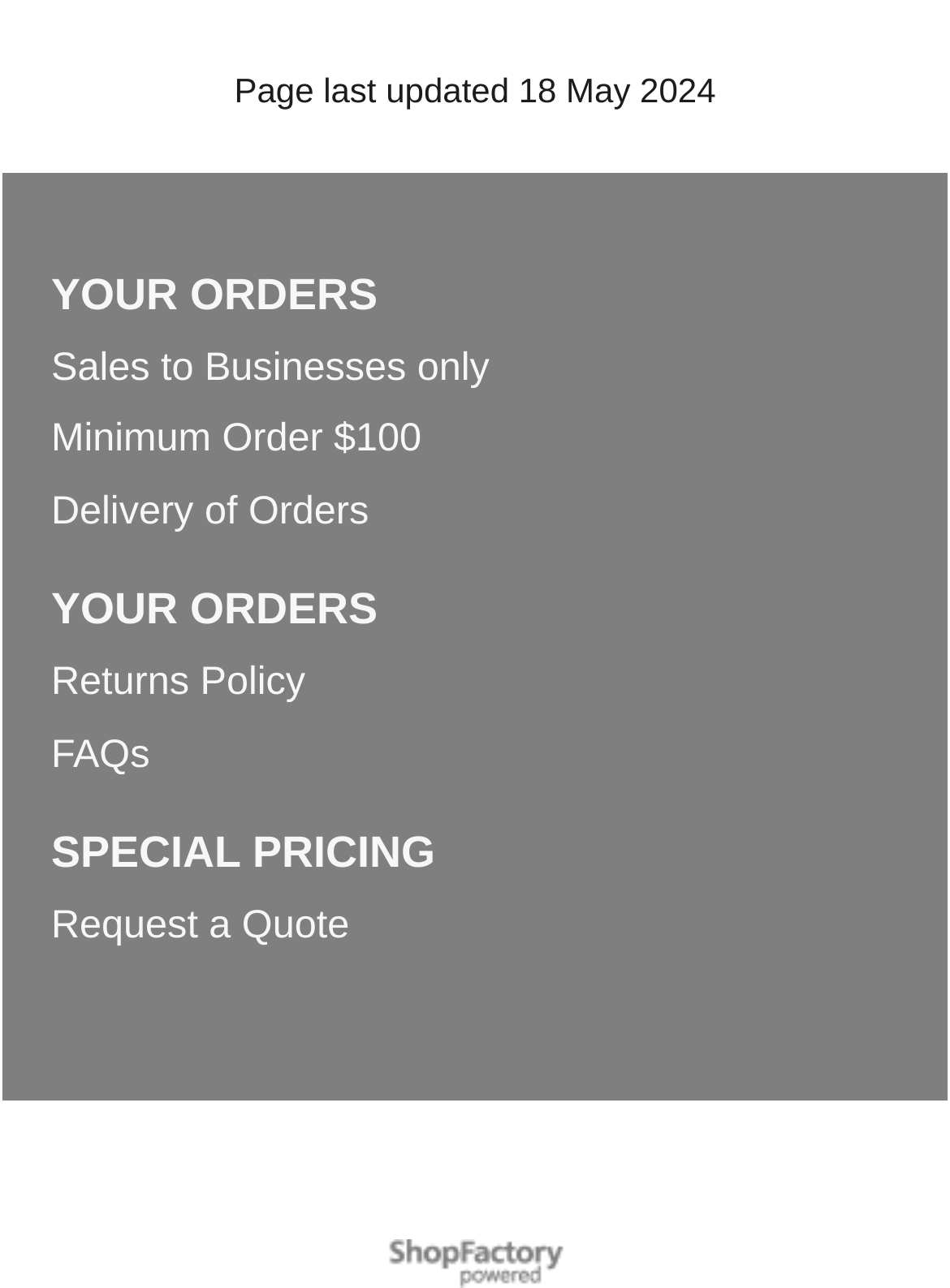Predict the bounding box coordinates of the area that should be clicked to accomplish the following instruction: "Read returns policy". The bounding box coordinates should consist of four float numbers between 0 and 1, i.e., [left, top, right, bottom].

[0.054, 0.513, 0.882, 0.549]